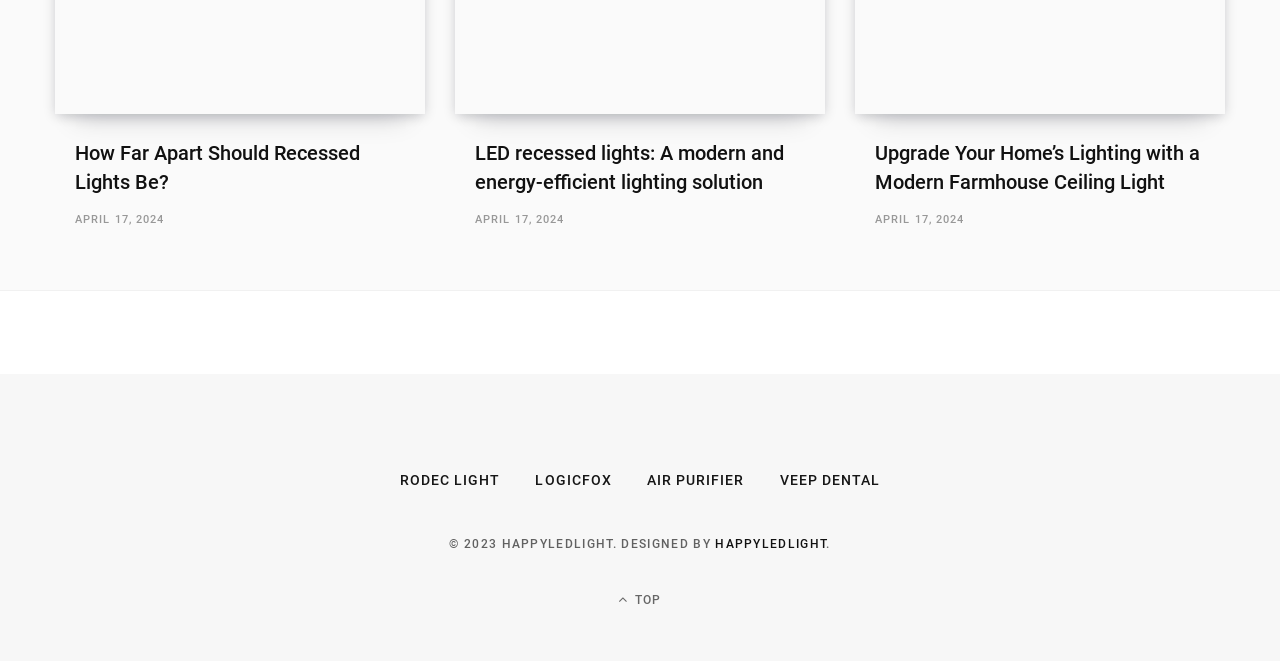Determine the bounding box for the described HTML element: "Rodec Light". Ensure the coordinates are four float numbers between 0 and 1 in the format [left, top, right, bottom].

[0.312, 0.713, 0.391, 0.738]